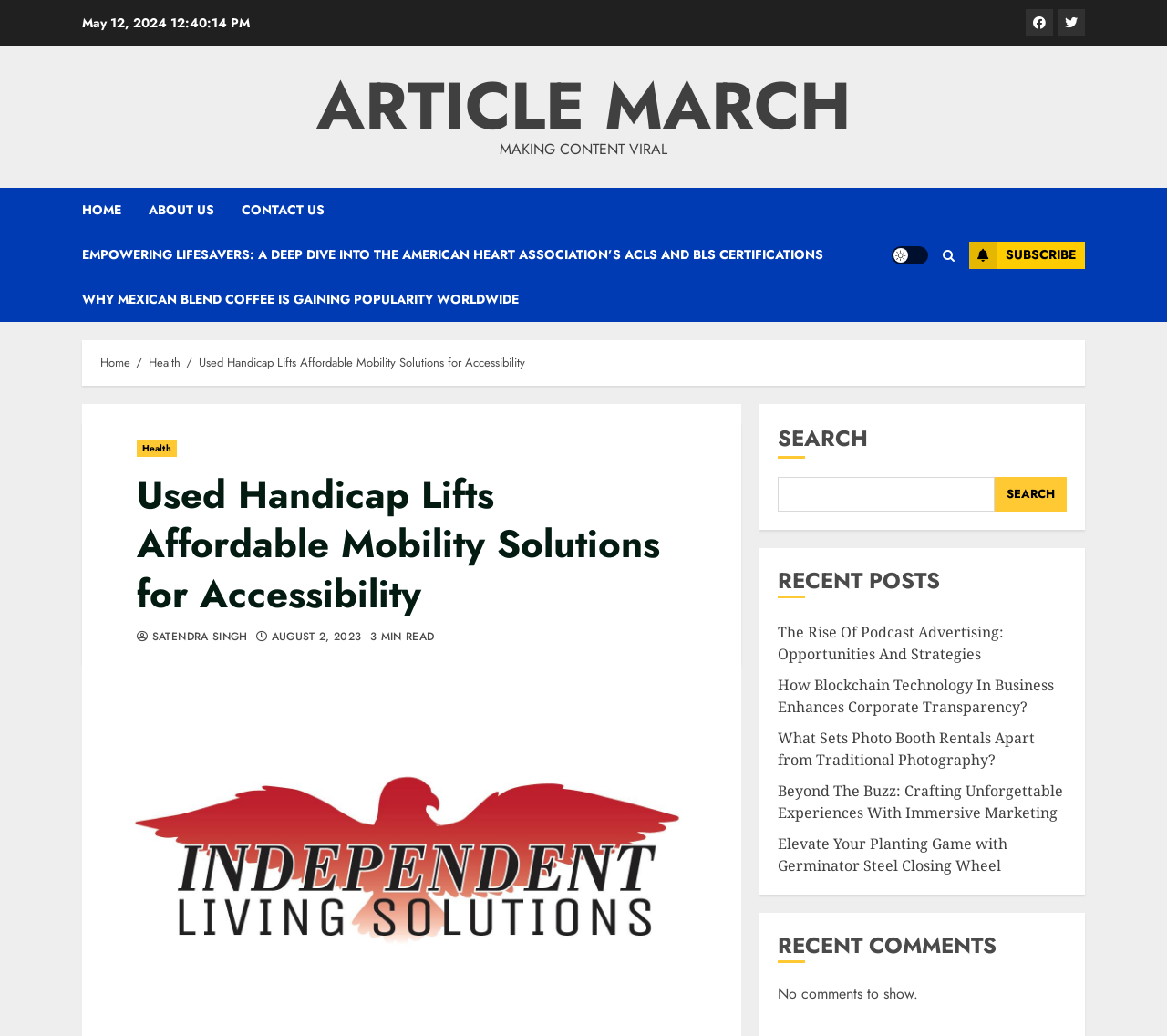Provide the bounding box coordinates for the specified HTML element described in this description: "Light/Dark Button". The coordinates should be four float numbers ranging from 0 to 1, in the format [left, top, right, bottom].

[0.764, 0.237, 0.795, 0.255]